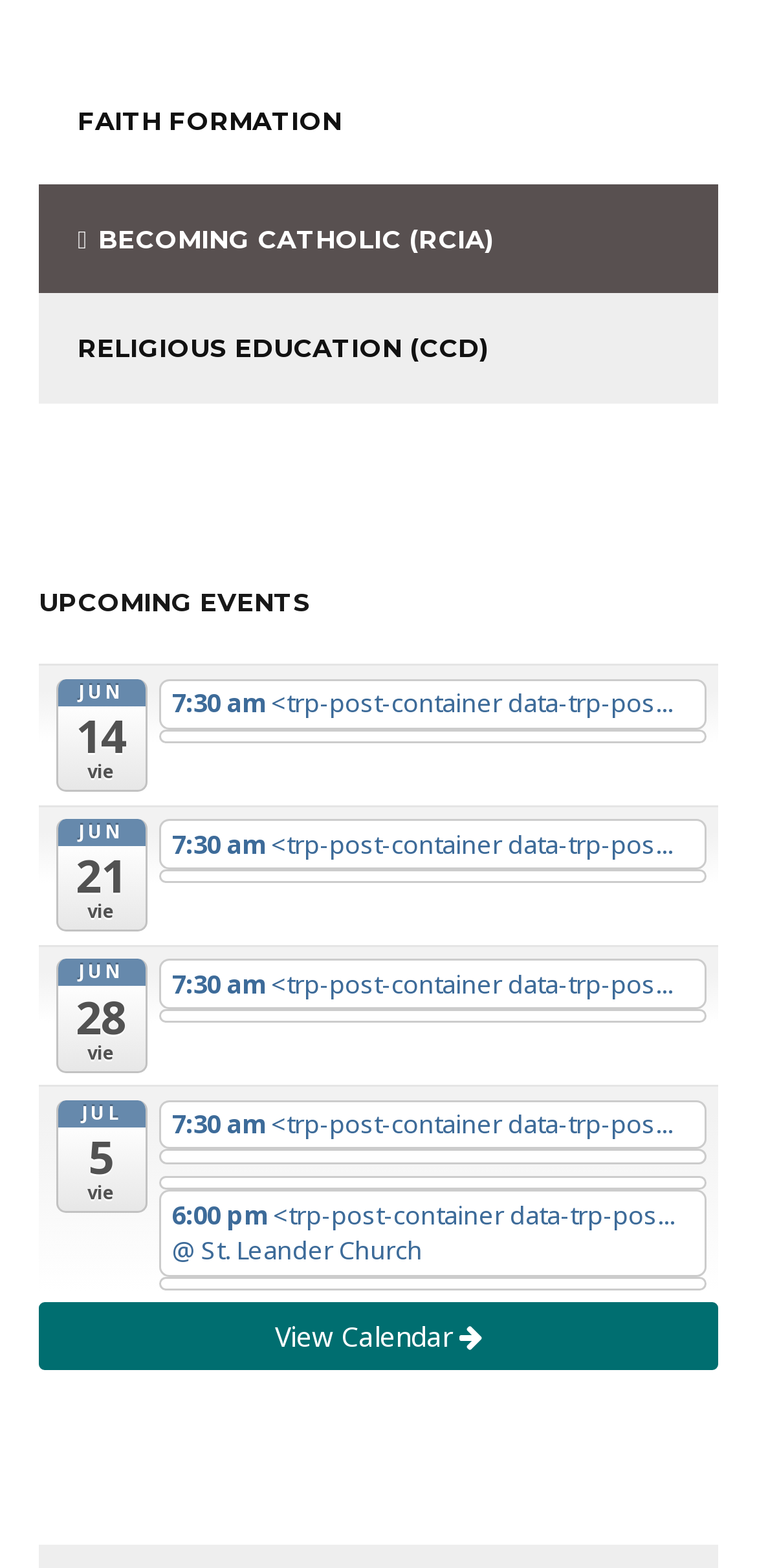Provide a one-word or brief phrase answer to the question:
What is the location of the 6:00 pm event?

St. Leander Church